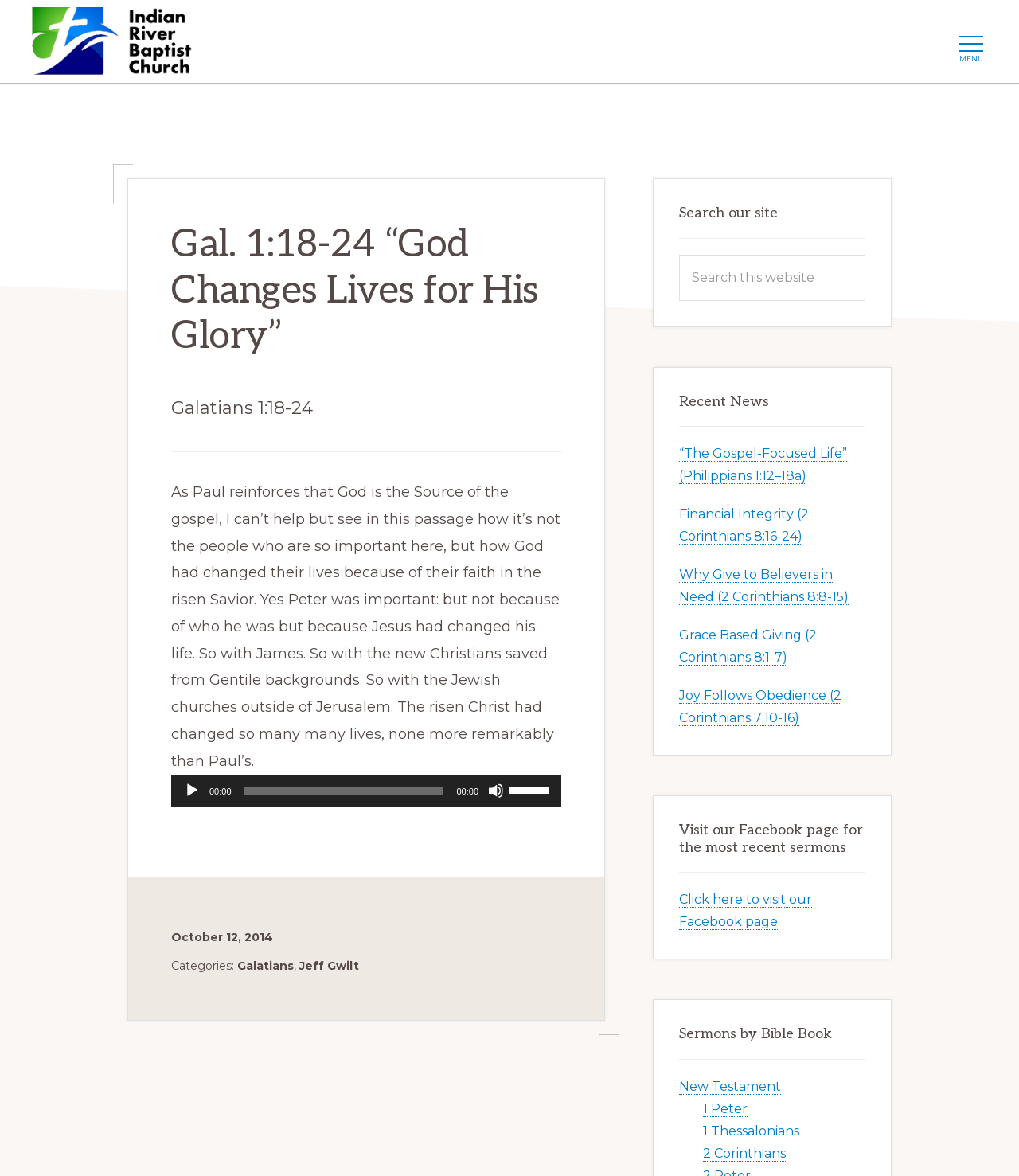Please locate the clickable area by providing the bounding box coordinates to follow this instruction: "Find us".

[0.275, 0.8, 0.379, 0.836]